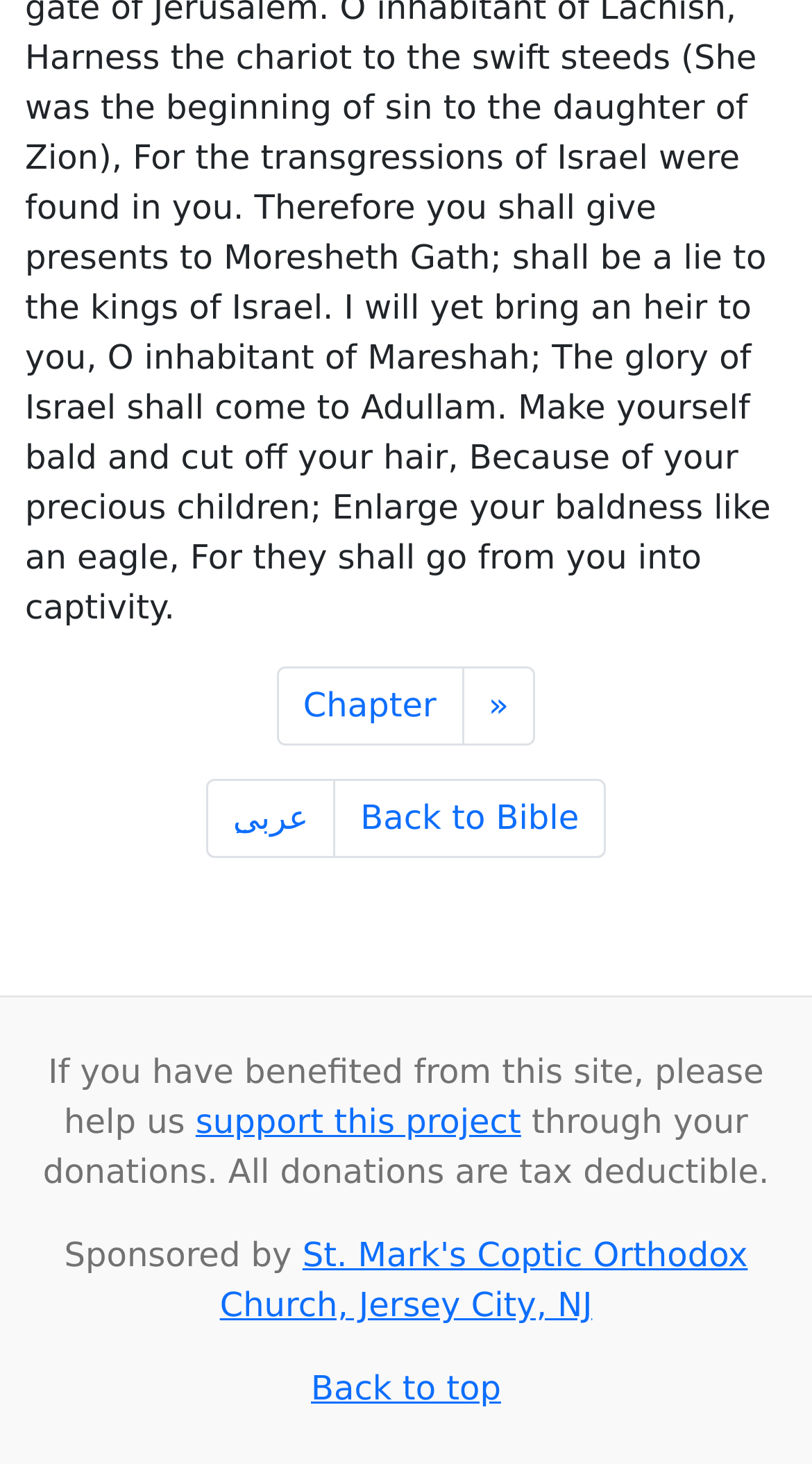What can be done to support this project?
From the details in the image, provide a complete and detailed answer to the question.

The webpage has a section that says 'If you have benefited from this site, please help us support this project through your donations', suggesting that donating is a way to support the project.